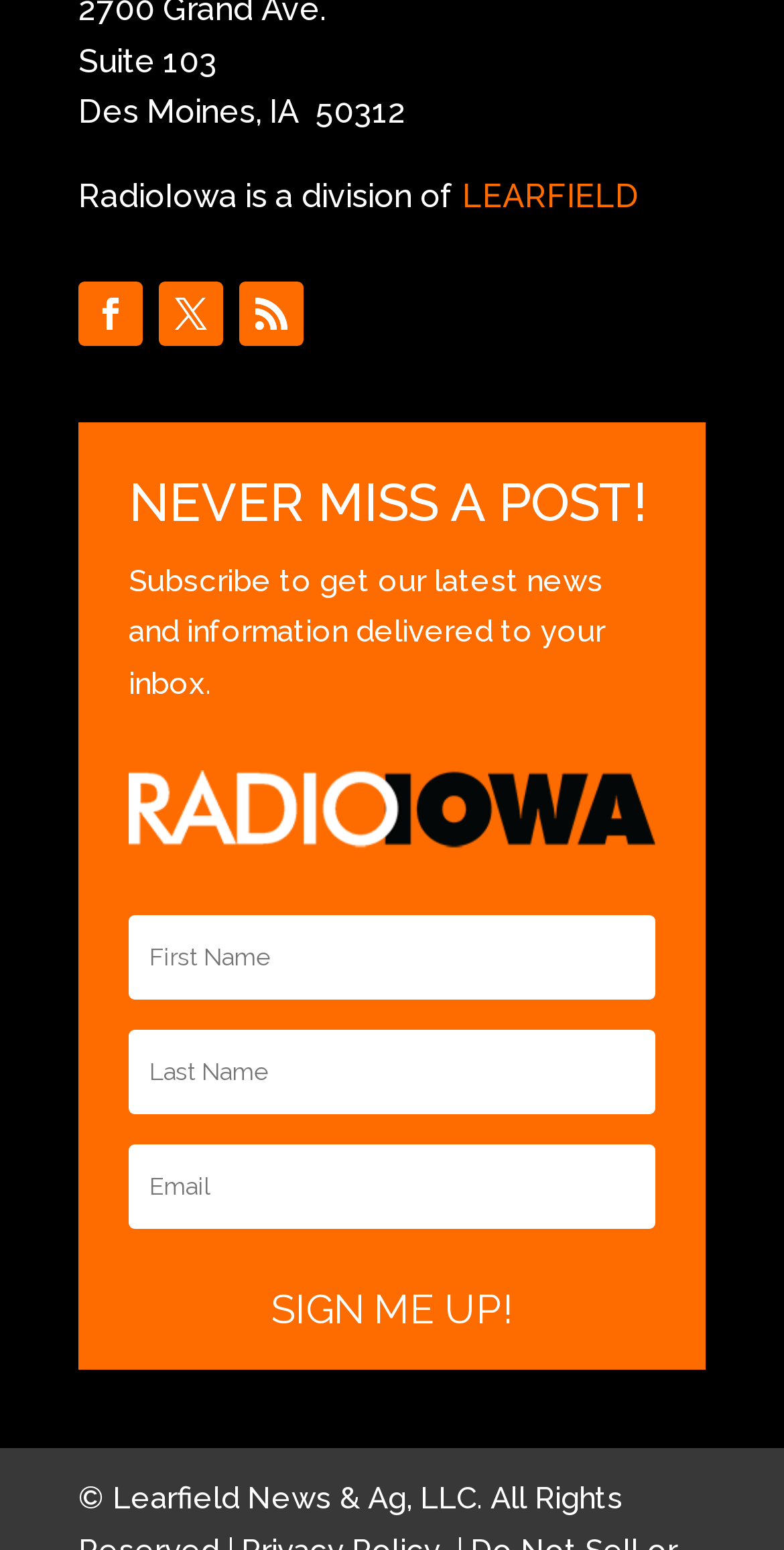Identify the bounding box coordinates for the UI element described by the following text: "name="et_pb_signup_email" placeholder="Email"". Provide the coordinates as four float numbers between 0 and 1, in the format [left, top, right, bottom].

[0.164, 0.739, 0.836, 0.793]